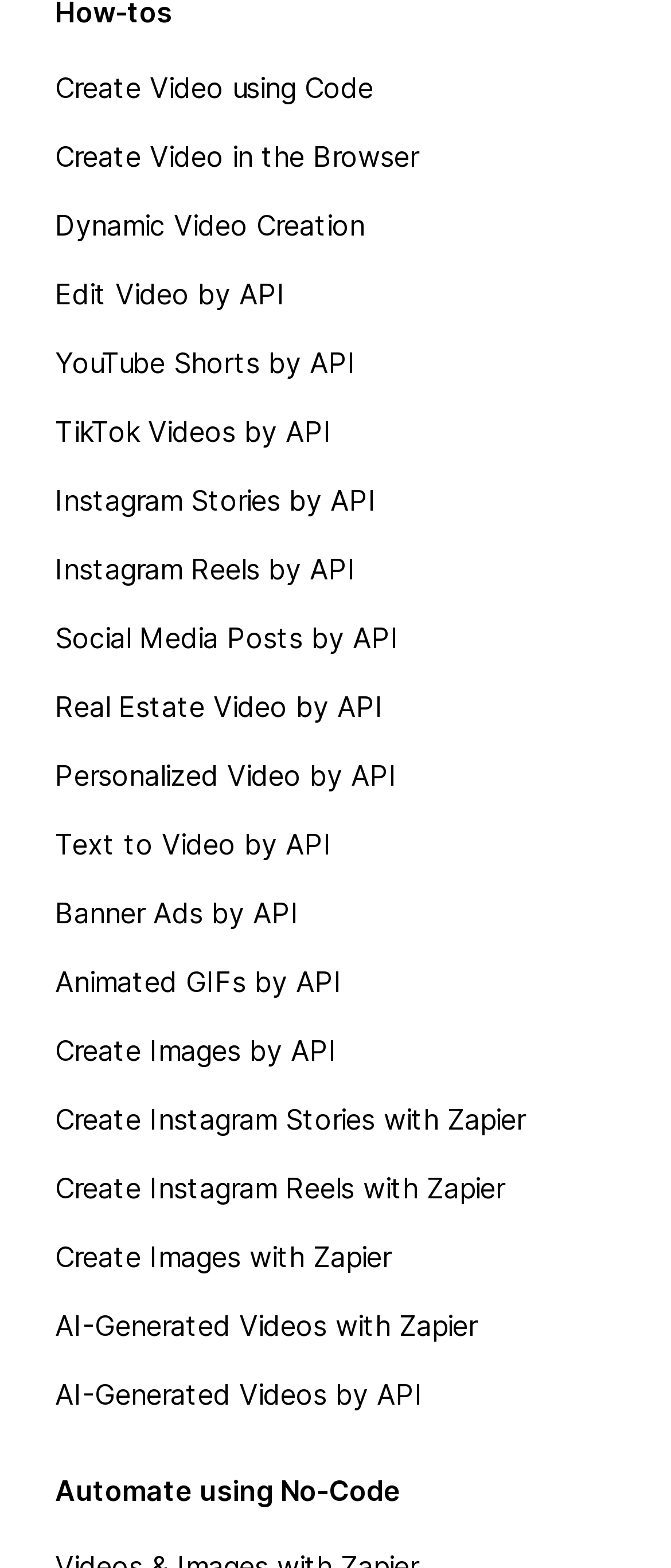Determine the bounding box coordinates of the clickable region to execute the instruction: "Automate using No-Code". The coordinates should be four float numbers between 0 and 1, denoted as [left, top, right, bottom].

[0.082, 0.939, 0.597, 0.961]